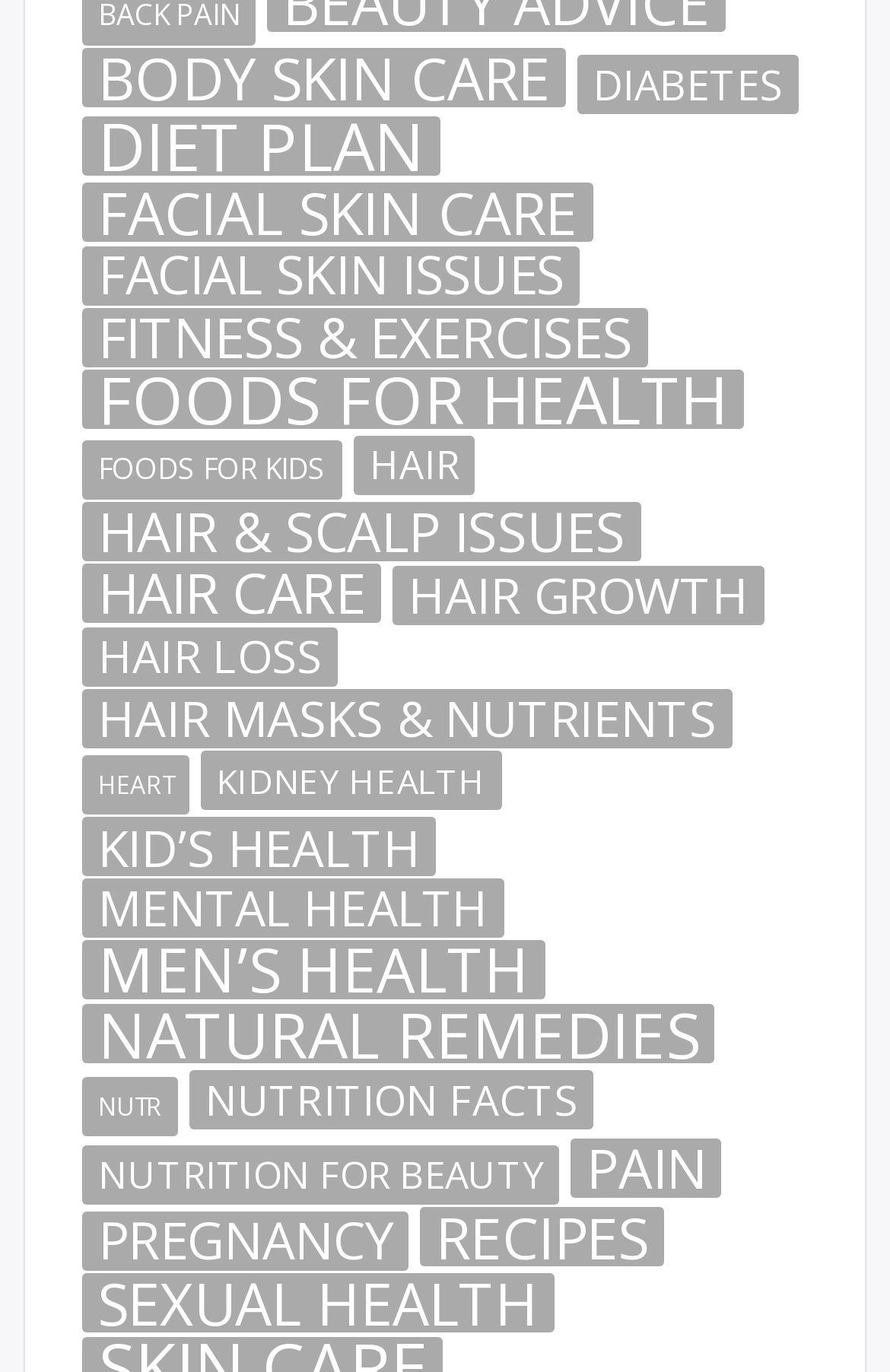Determine the bounding box coordinates for the clickable element to execute this instruction: "Check out Men’s Health". Provide the coordinates as four float numbers between 0 and 1, i.e., [left, top, right, bottom].

[0.092, 0.686, 0.613, 0.729]